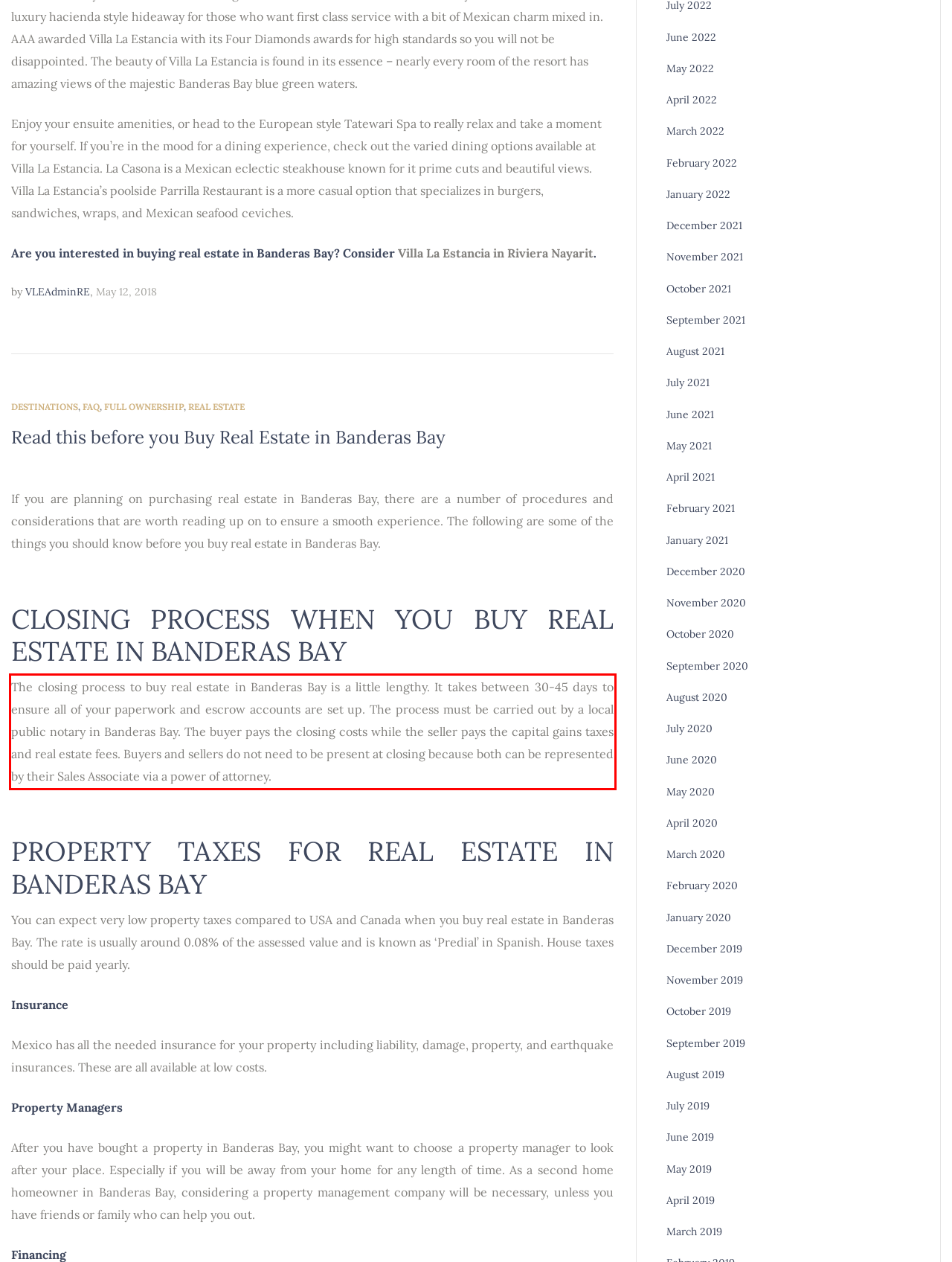Given the screenshot of a webpage, identify the red rectangle bounding box and recognize the text content inside it, generating the extracted text.

The closing process to buy real estate in Banderas Bay is a little lengthy. It takes between 30-45 days to ensure all of your paperwork and escrow accounts are set up. The process must be carried out by a local public notary in Banderas Bay. The buyer pays the closing costs while the seller pays the capital gains taxes and real estate fees. Buyers and sellers do not need to be present at closing because both can be represented by their Sales Associate via a power of attorney.